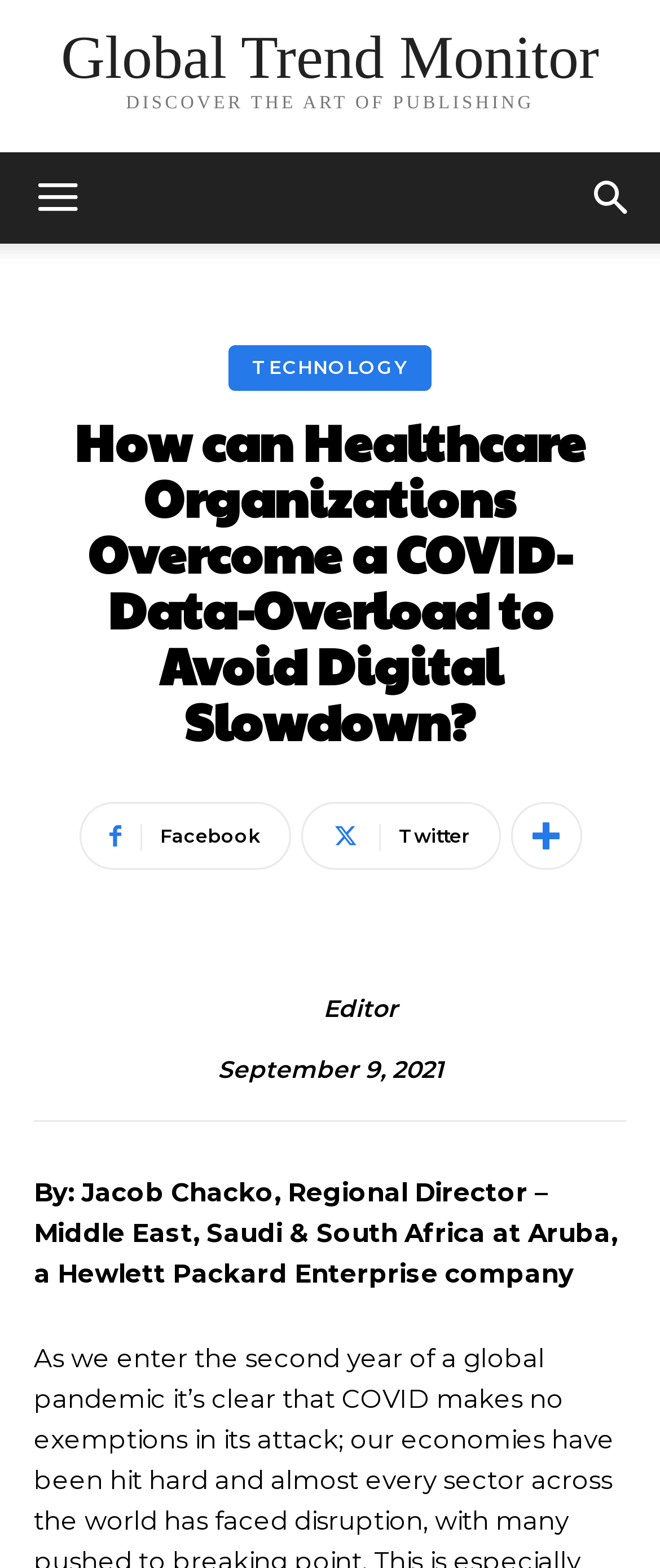Respond with a single word or phrase for the following question: 
What is the name of the company mentioned in the article?

Aruba